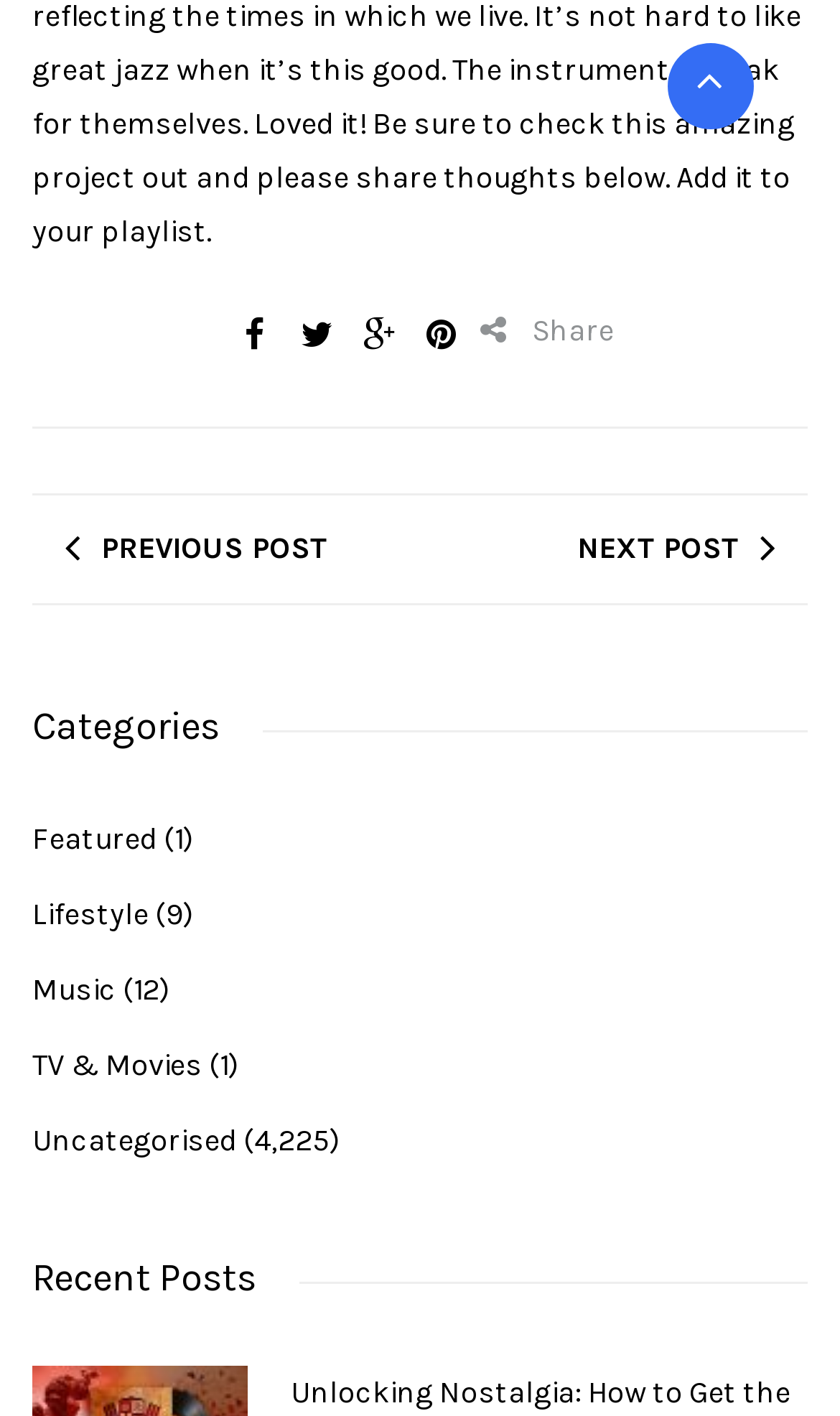Please provide the bounding box coordinates for the element that needs to be clicked to perform the following instruction: "Go to previous post". The coordinates should be given as four float numbers between 0 and 1, i.e., [left, top, right, bottom].

[0.077, 0.349, 0.39, 0.425]